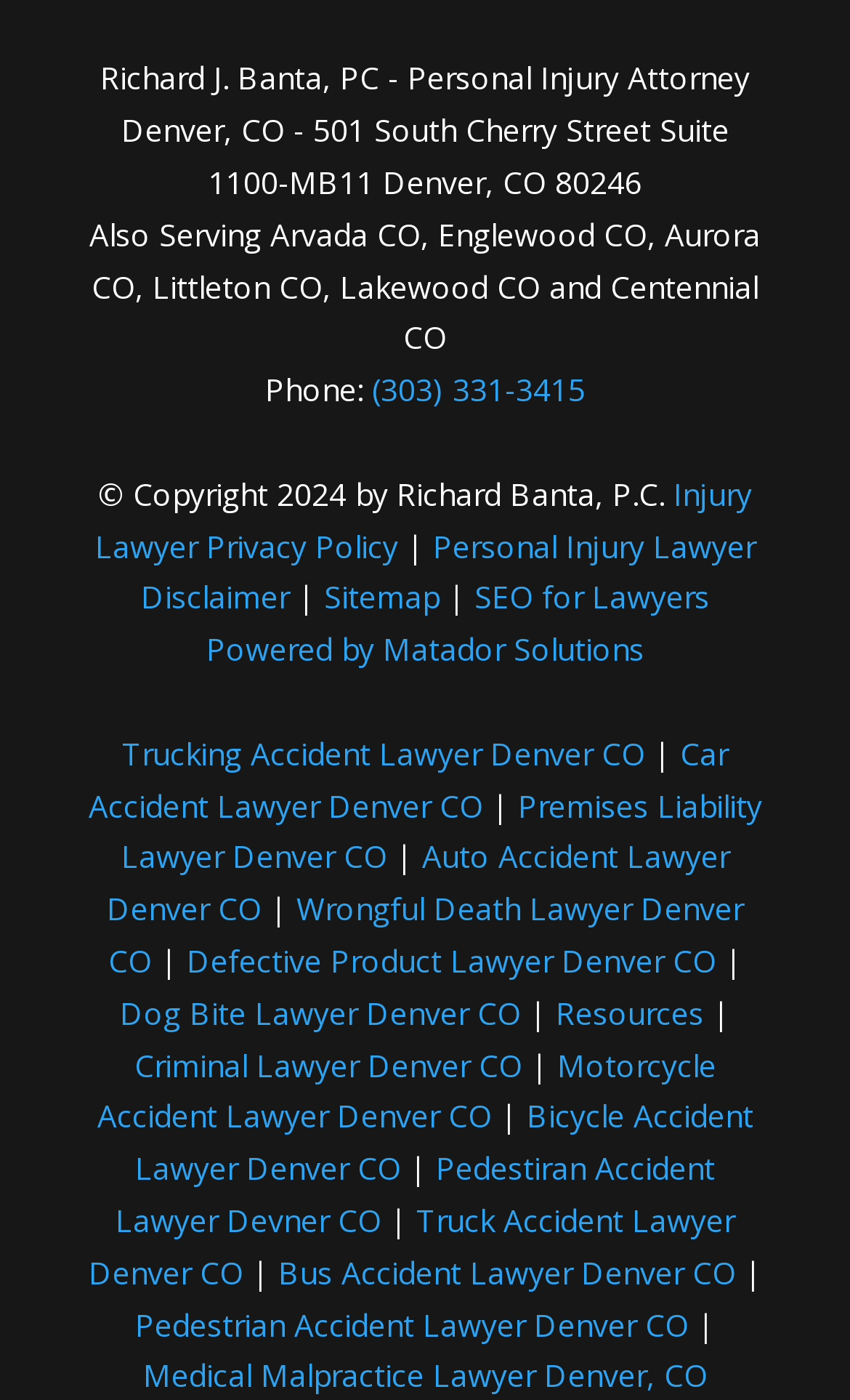Predict the bounding box of the UI element based on this description: "Resources".

[0.654, 0.708, 0.828, 0.738]